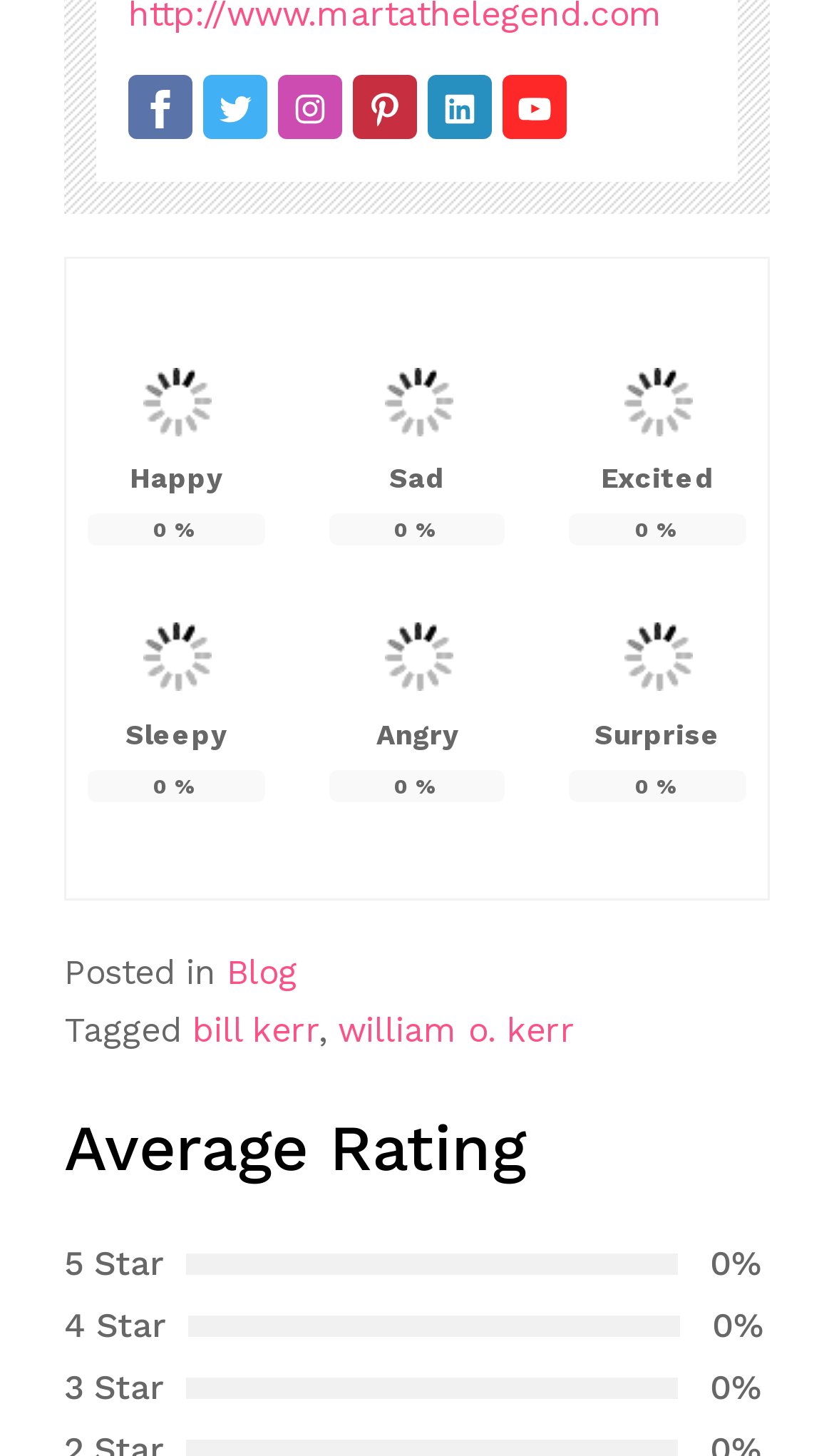Find the bounding box coordinates for the UI element that matches this description: "Blog".

[0.272, 0.654, 0.356, 0.682]